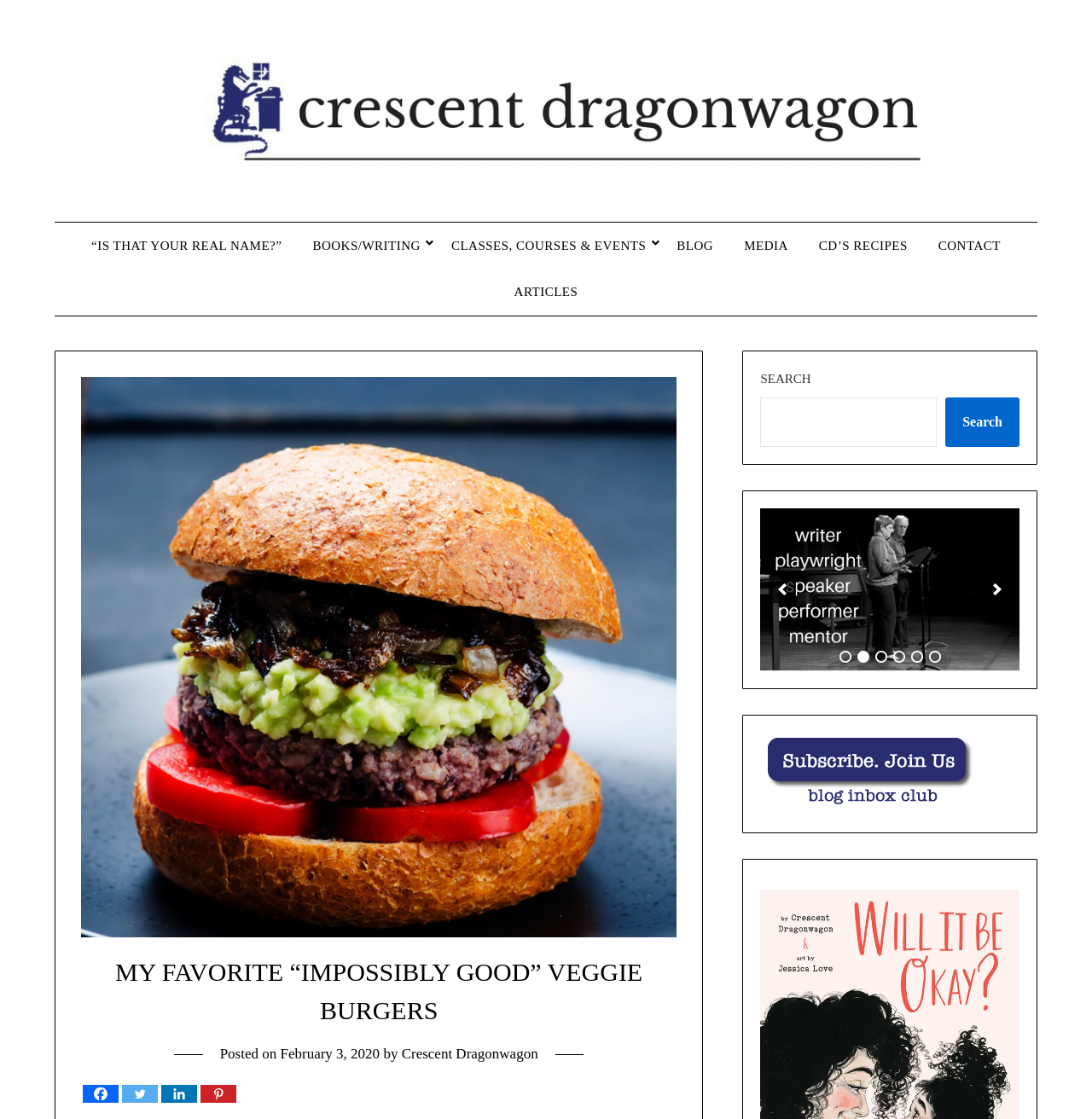Determine the main heading text of the webpage.

MY FAVORITE “IMPOSSIBLY GOOD” VEGGIE BURGERS